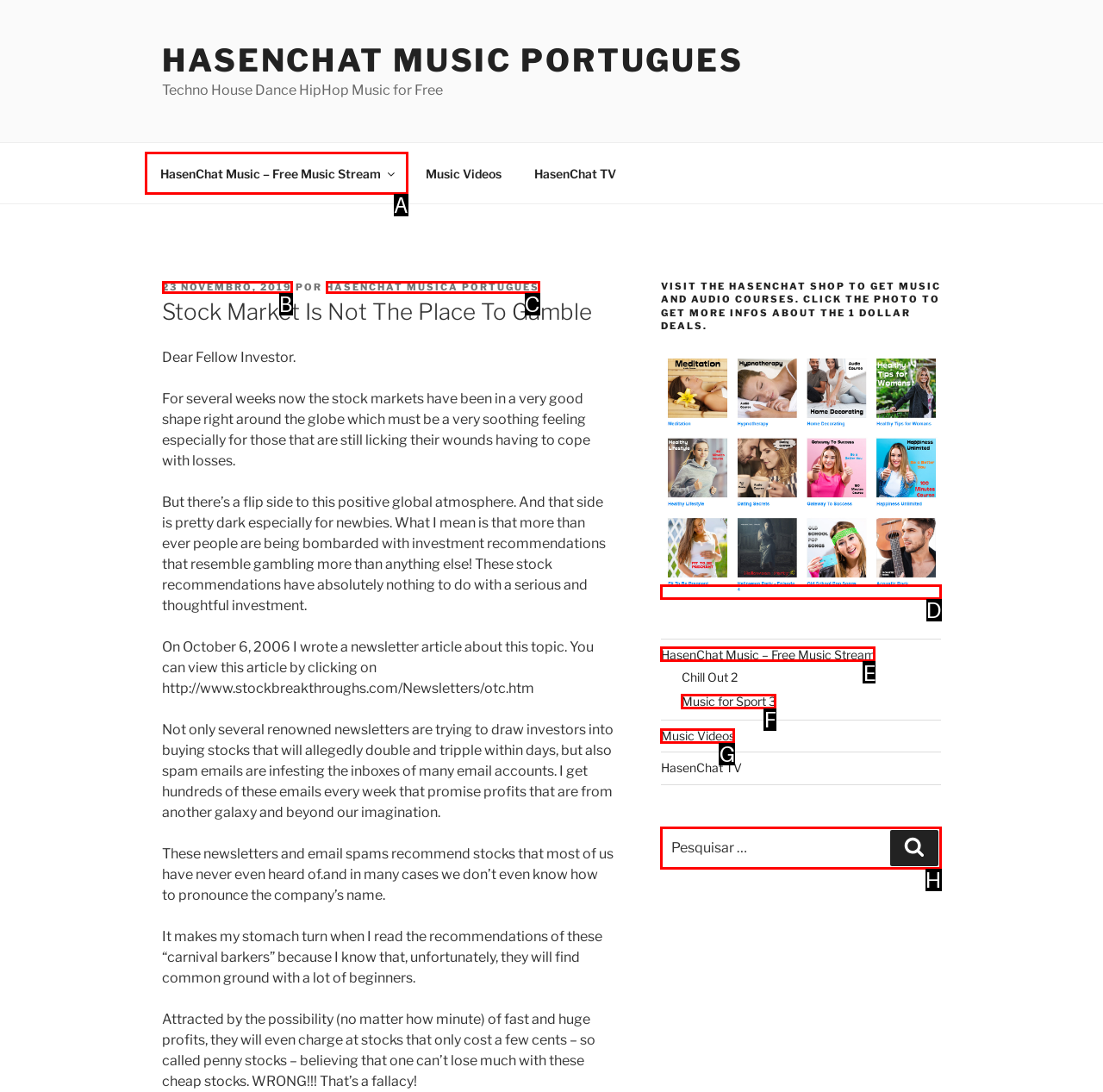Given the description: 23 Novembro, 201923 Novembro, 2019, identify the HTML element that corresponds to it. Respond with the letter of the correct option.

B